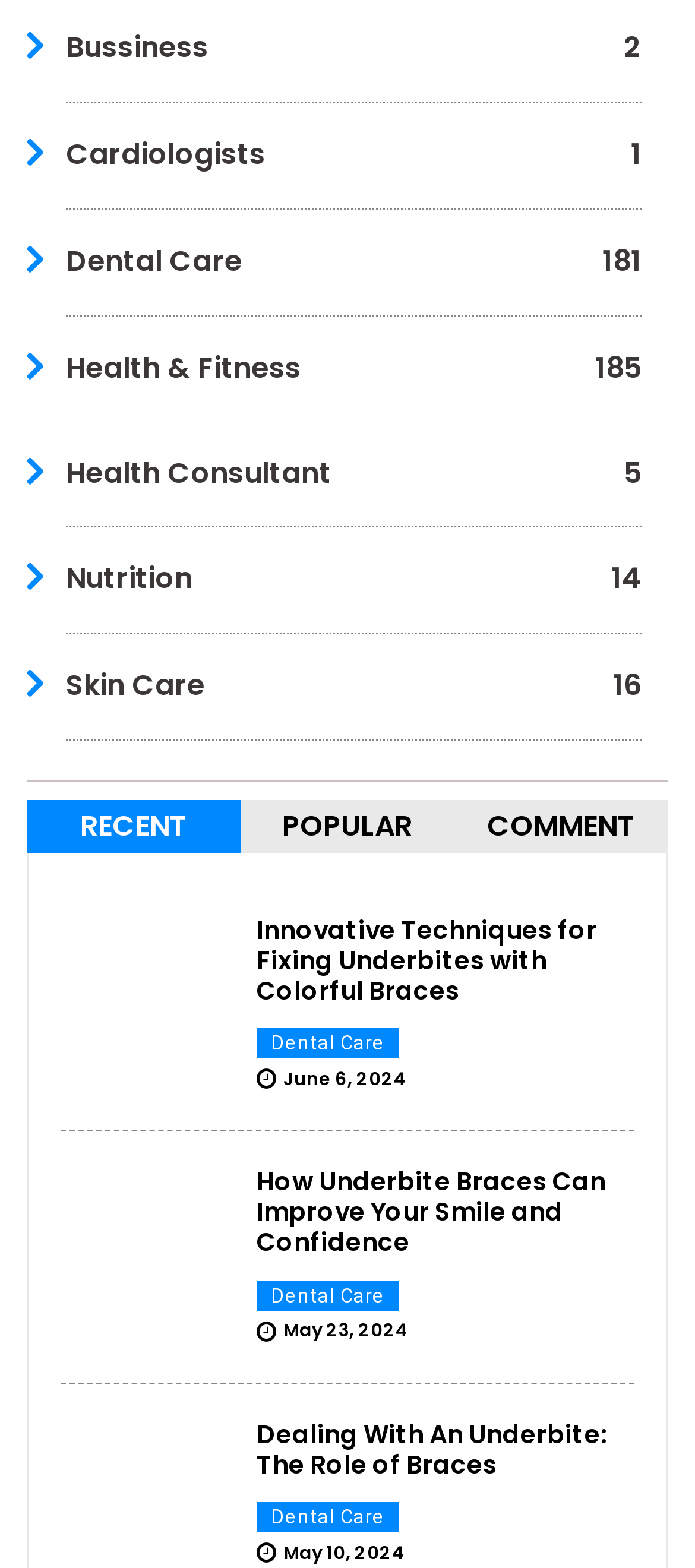Answer this question in one word or a short phrase: What is the category of the article 'Innovative Techniques for Fixing Underbites with Colorful Braces'?

Dental Care